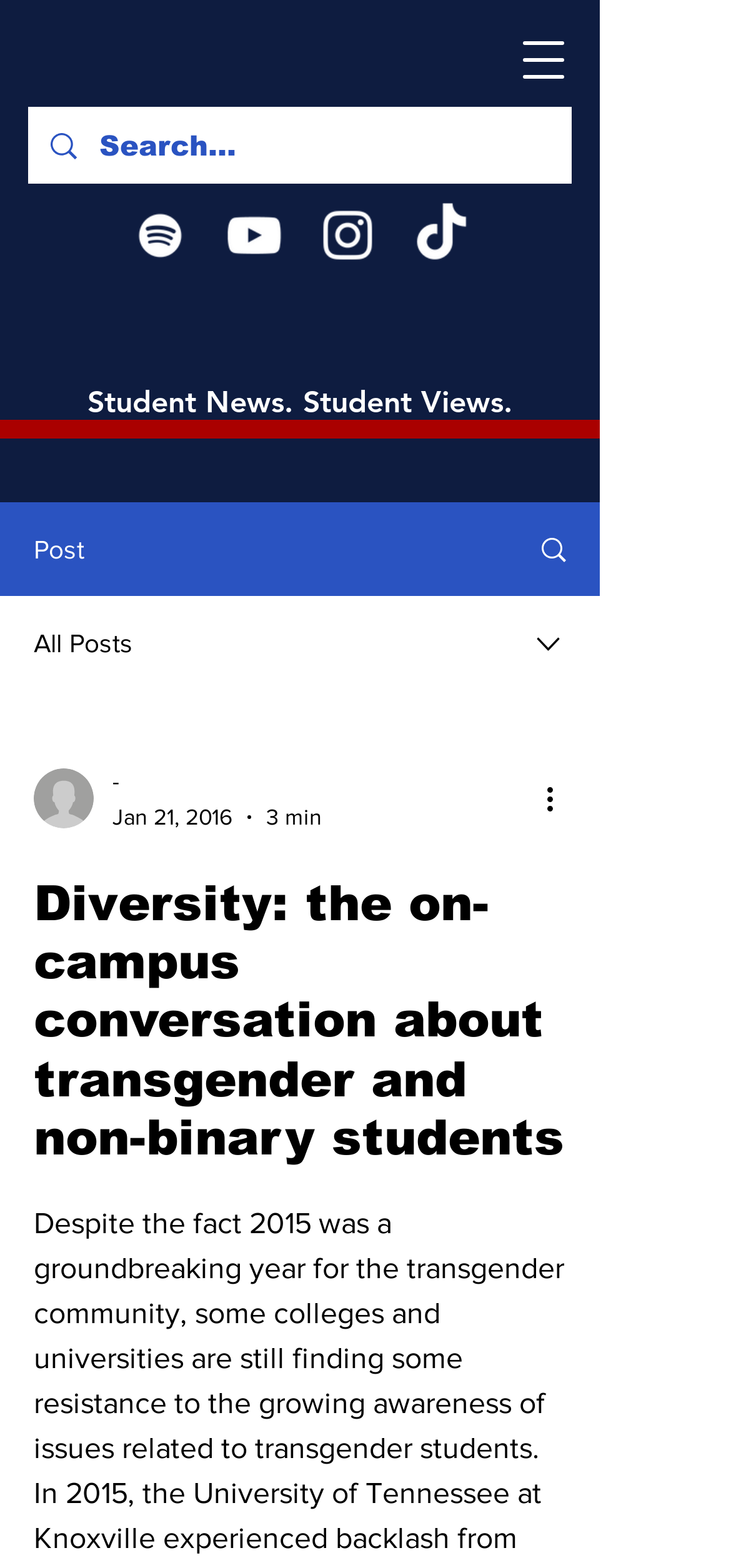How long does it take to read the article?
Please provide a full and detailed response to the question.

I found the answer by looking at the text next to the writer's picture, which says '3 min', indicating the time it takes to read the article.